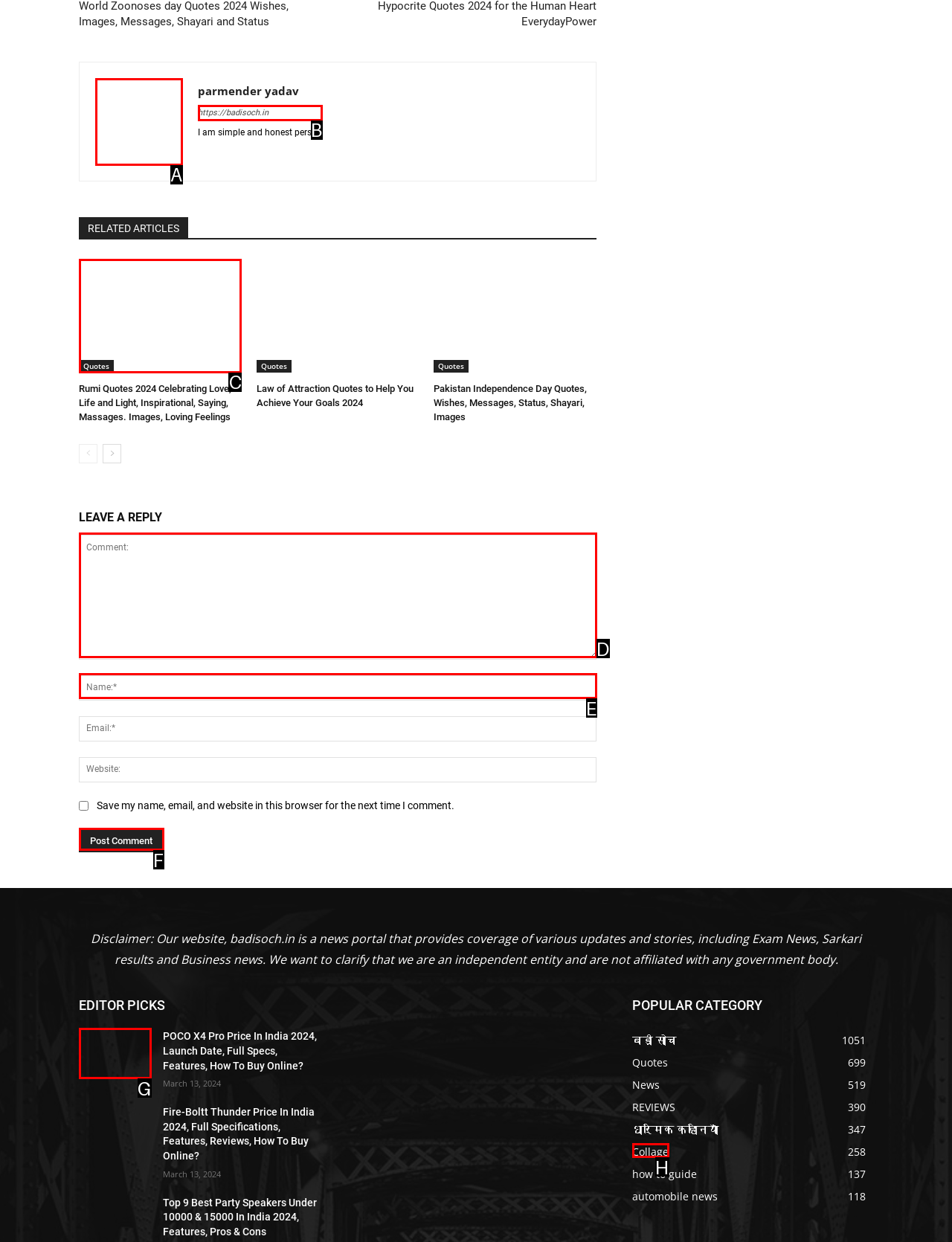Given the task: Post a comment, tell me which HTML element to click on.
Answer with the letter of the correct option from the given choices.

F